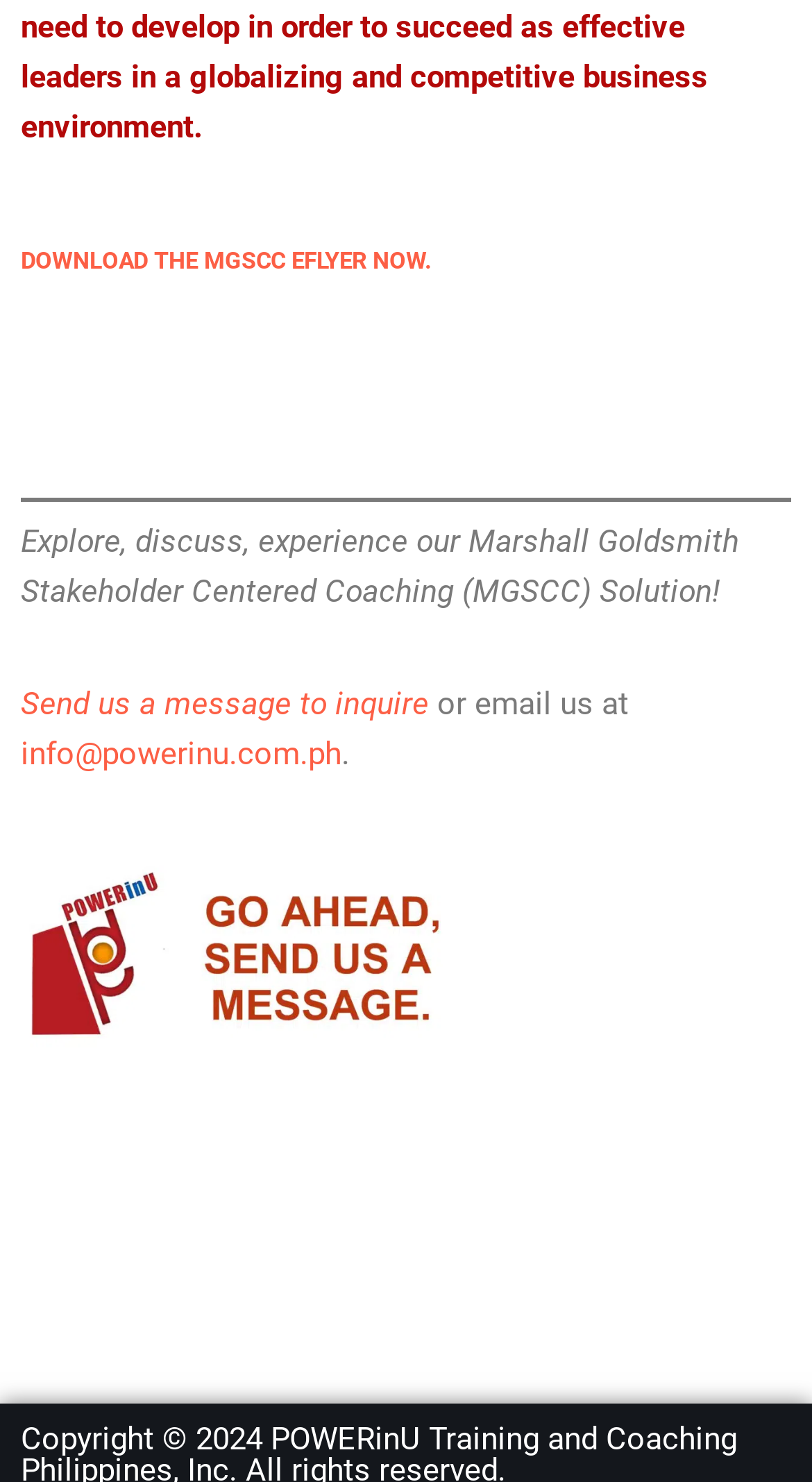Examine the image and give a thorough answer to the following question:
What is the main action encouraged on this webpage?

The main action encouraged on this webpage is to download the MGSCC eFlyer, as indicated by the prominent heading 'DOWNLOAD THE MGSCC EFLYER NOW' and the corresponding link.